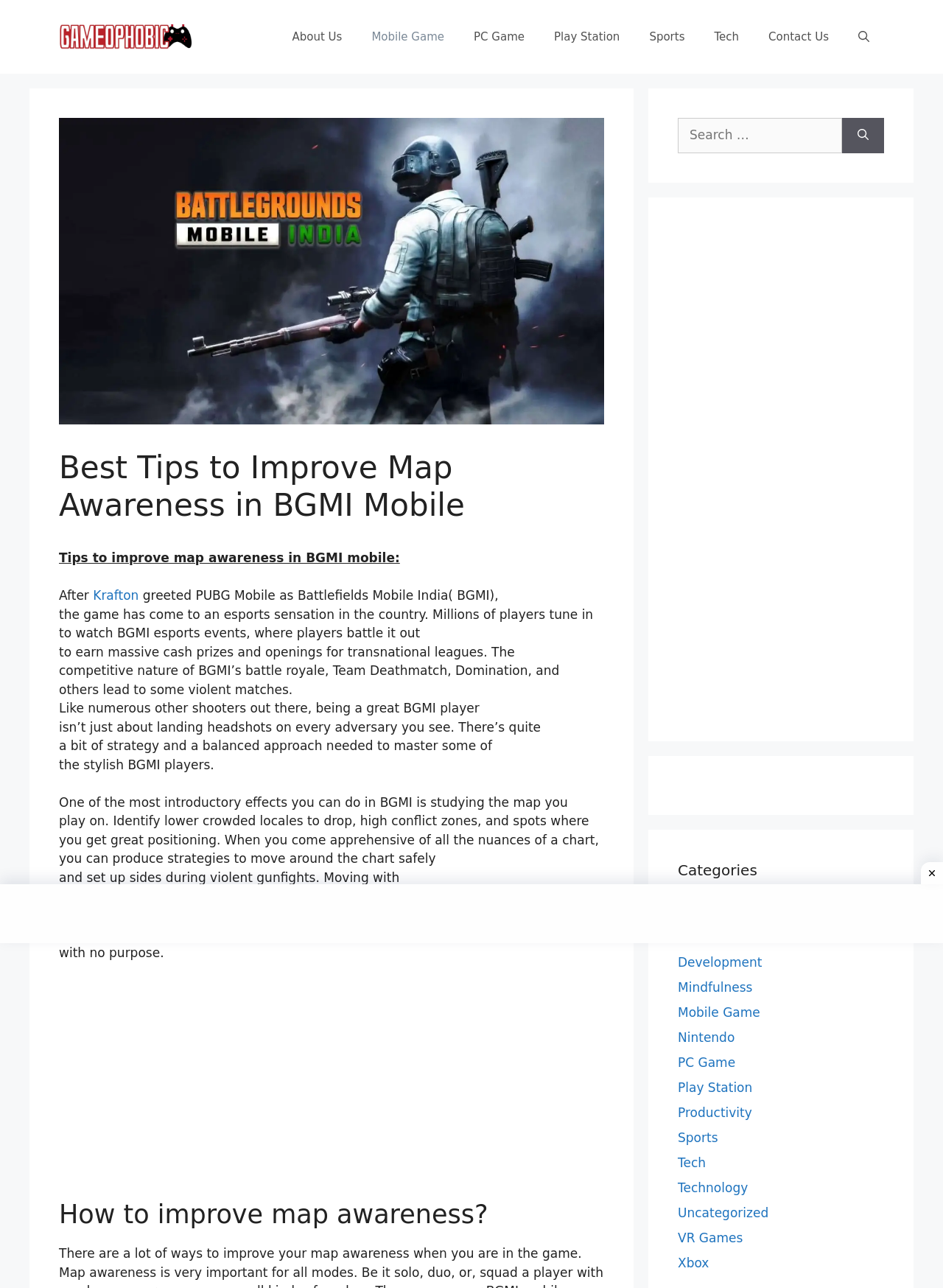Point out the bounding box coordinates of the section to click in order to follow this instruction: "Click on the 'About Us' link".

[0.294, 0.011, 0.378, 0.046]